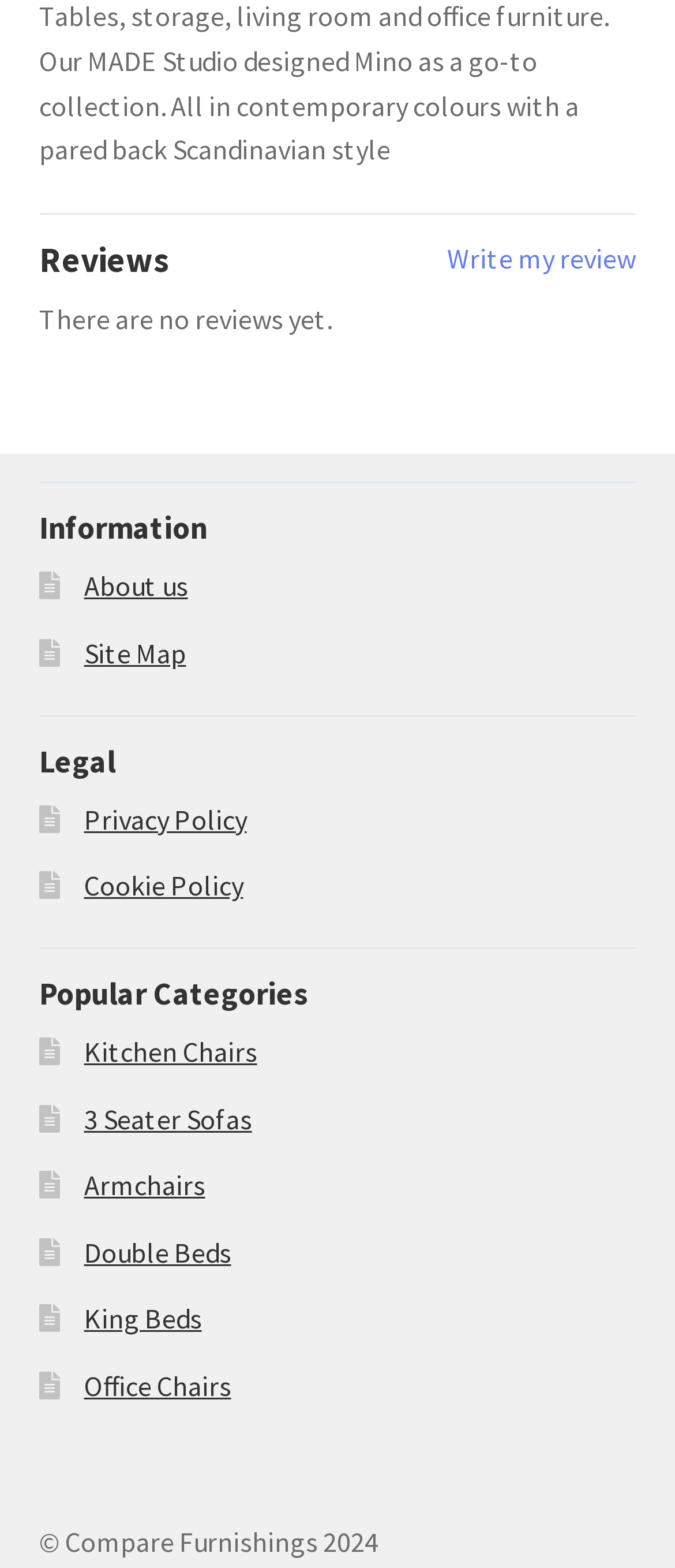What type of information can be found in the 'Information' section?
Provide a short answer using one word or a brief phrase based on the image.

About us, Site Map, etc.